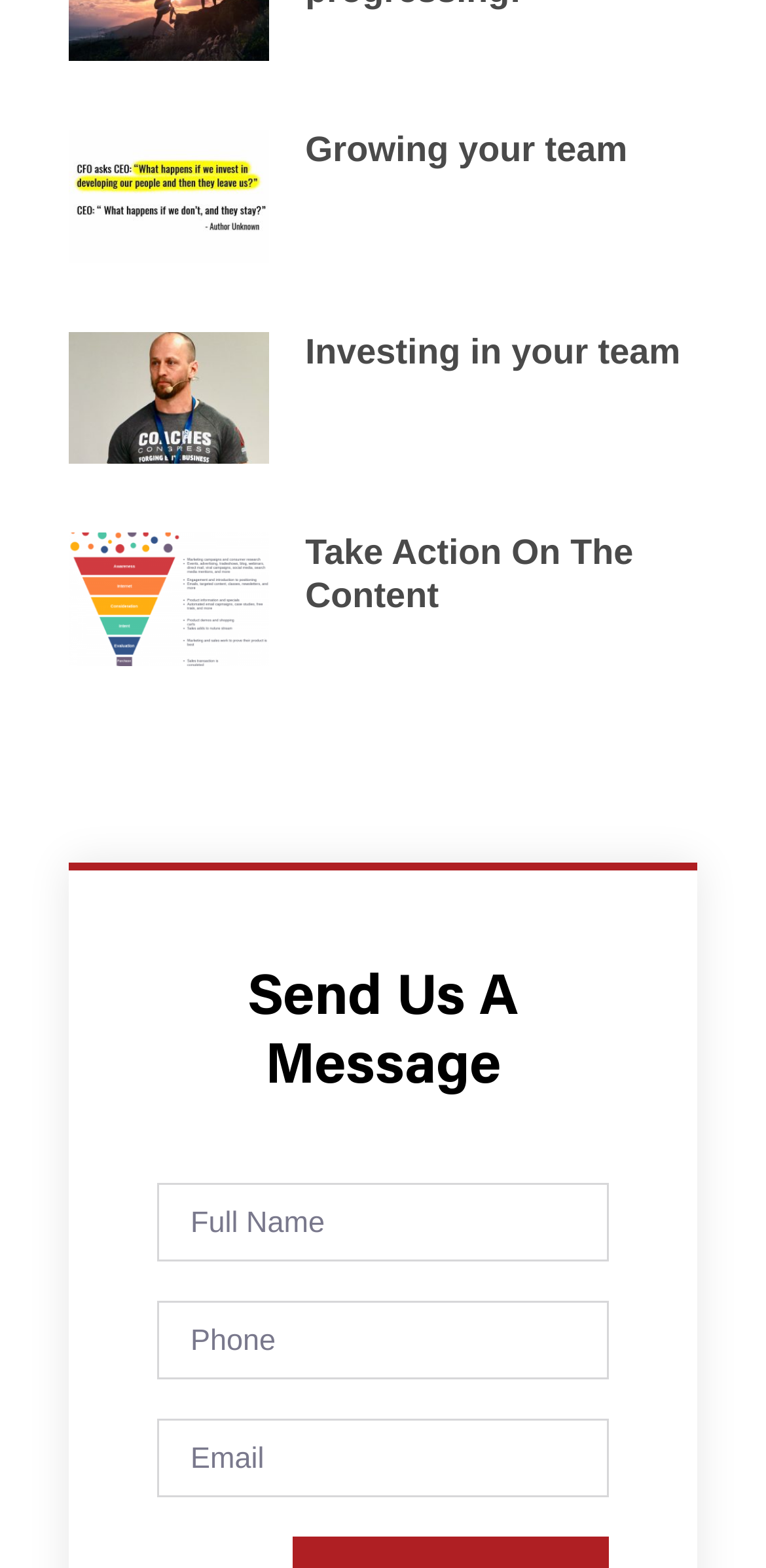Is the 'Phone Email' textbox required?
Look at the image and provide a short answer using one word or a phrase.

Yes